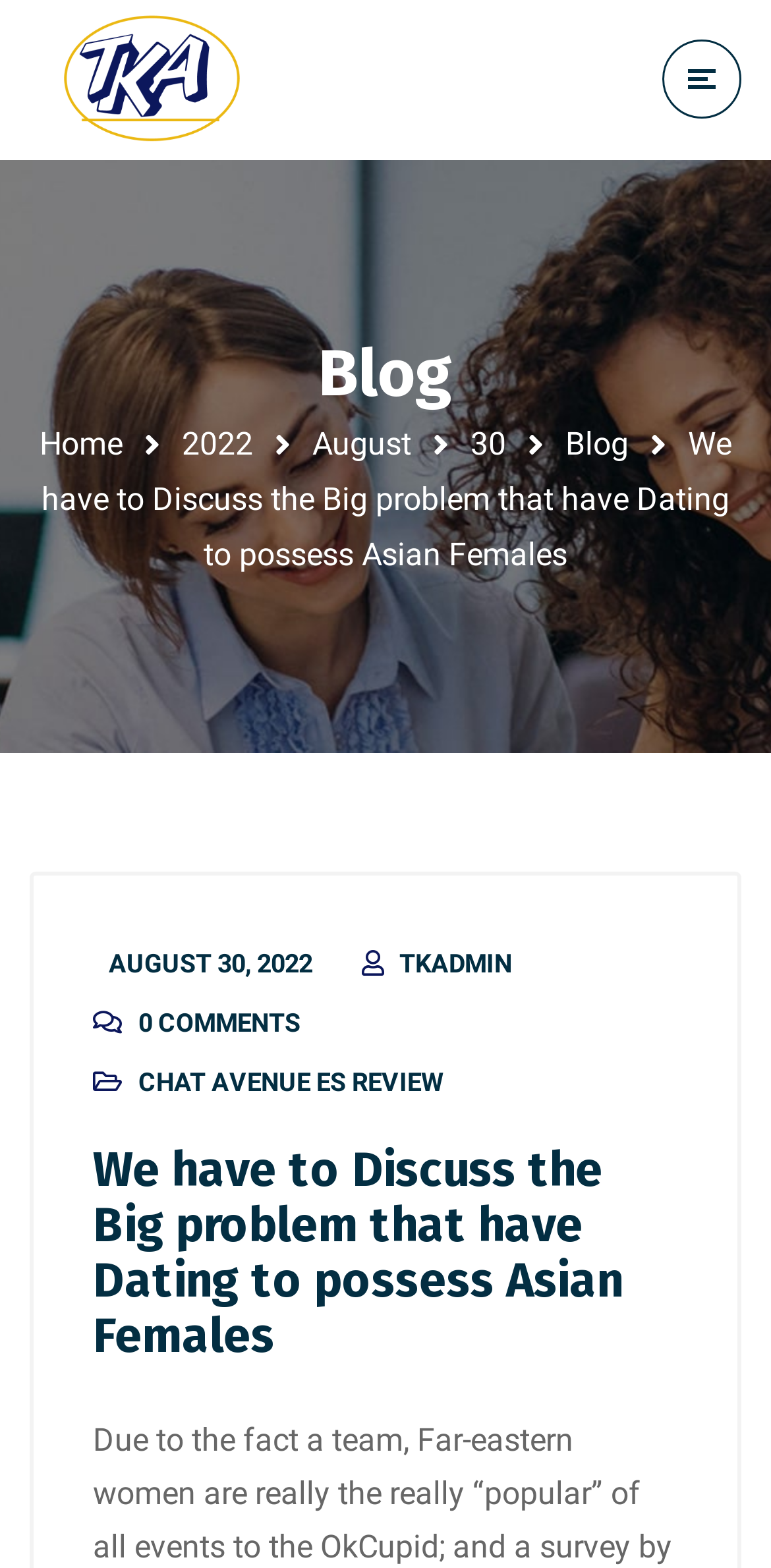Point out the bounding box coordinates of the section to click in order to follow this instruction: "visit the TKADMIN profile".

[0.518, 0.605, 0.664, 0.624]